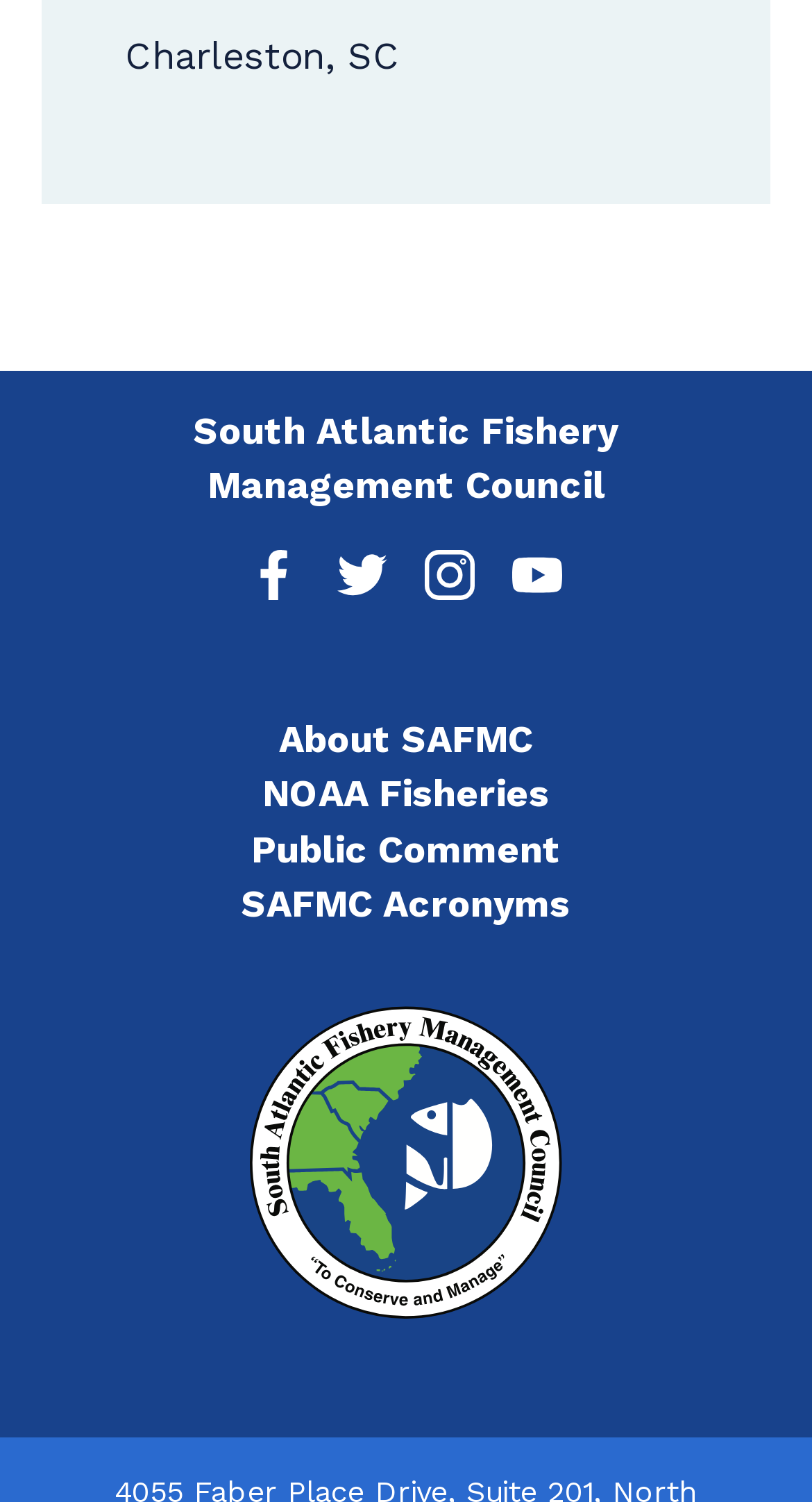Please pinpoint the bounding box coordinates for the region I should click to adhere to this instruction: "View Facebook page".

[0.308, 0.367, 0.369, 0.4]